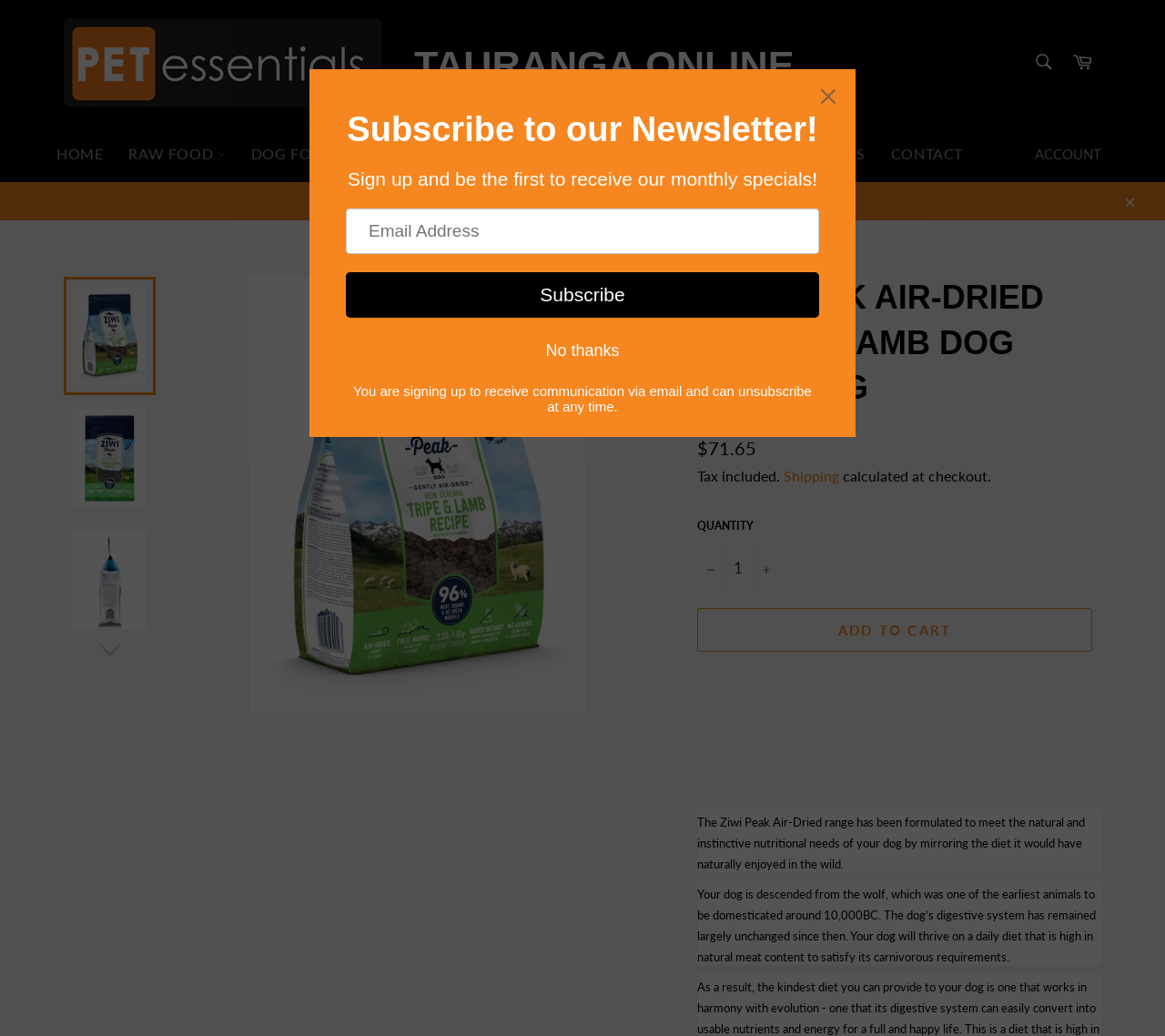Locate and provide the bounding box coordinates for the HTML element that matches this description: "Log In".

None